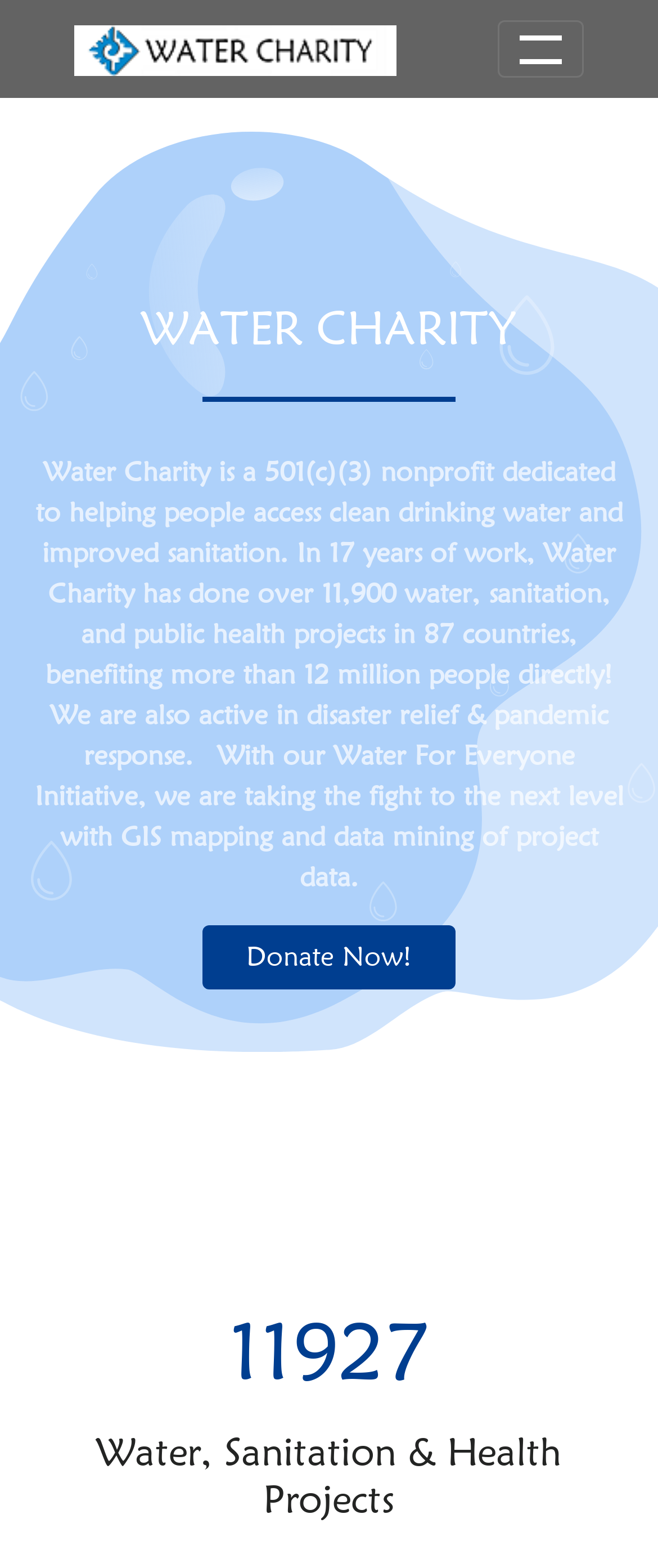Give a detailed explanation of the elements present on the webpage.

The webpage is about Water Charity, a 501(c)(3) nonprofit organization dedicated to providing clean drinking water and improved sanitation. At the top left of the page, there is a Water Charity logo, which is an image linked to the organization's homepage. Next to the logo, there is a toggle navigation button that controls the navigation menu.

Below the logo, there is a large heading that reads "WATER CHARITY" in bold font. Underneath the heading, there is a paragraph of text that describes the organization's mission and achievements, including the number of projects completed and people benefited.

On the right side of the page, there is a "Donate Now!" button, which is a prominent call-to-action. Below the button, there is a statistic "11927" displayed, likely representing the number of projects completed by the organization.

Further down the page, there is a heading that reads "Water, Sanitation & Health Projects". Below this heading, there is a scroll to top button, which allows users to quickly navigate back to the top of the page. The button features an icon, which is an image.